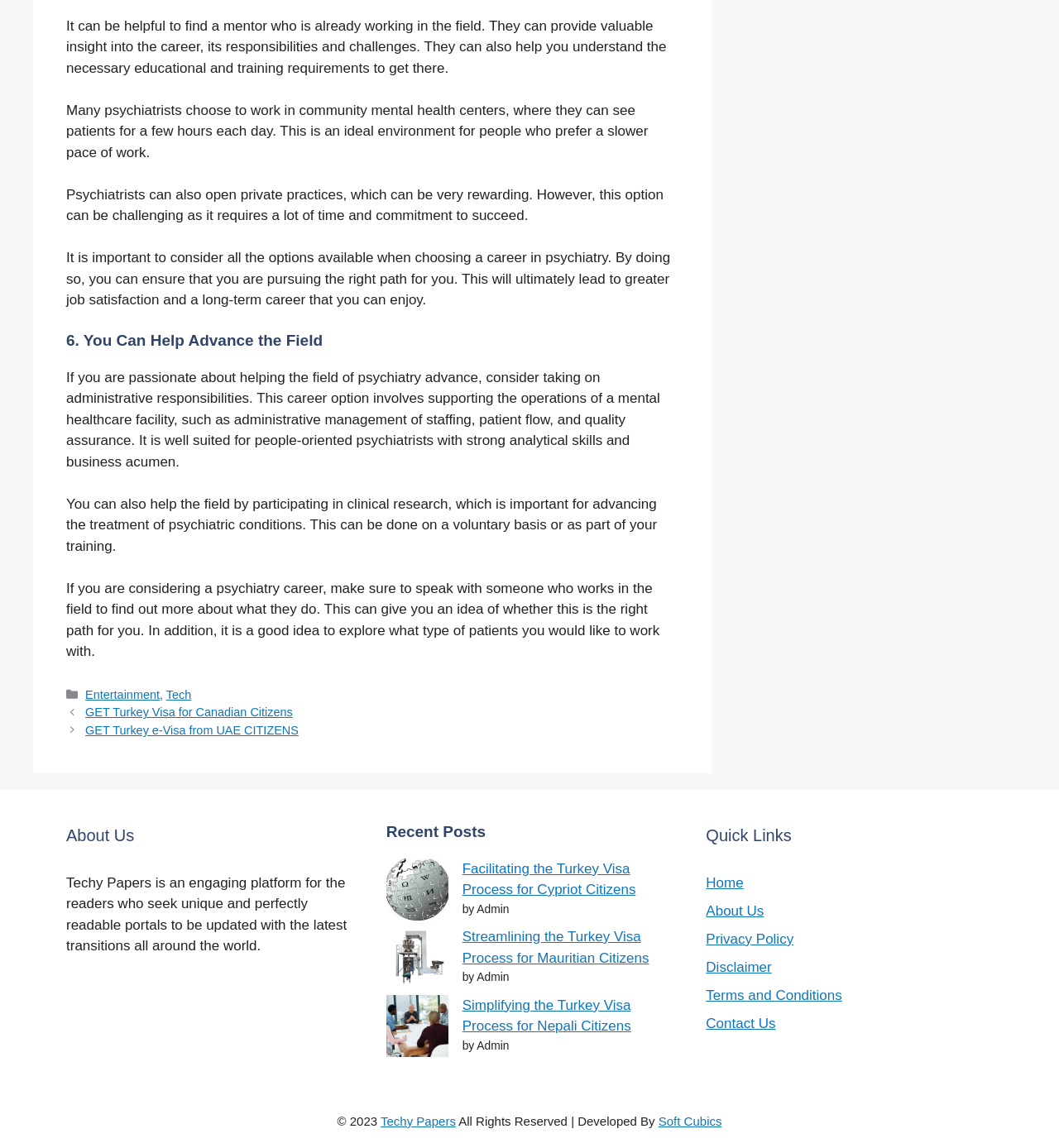Identify the bounding box coordinates for the UI element described as follows: About Us. Use the format (top-left x, top-left y, bottom-right x, bottom-right y) and ensure all values are floating point numbers between 0 and 1.

[0.667, 0.787, 0.721, 0.8]